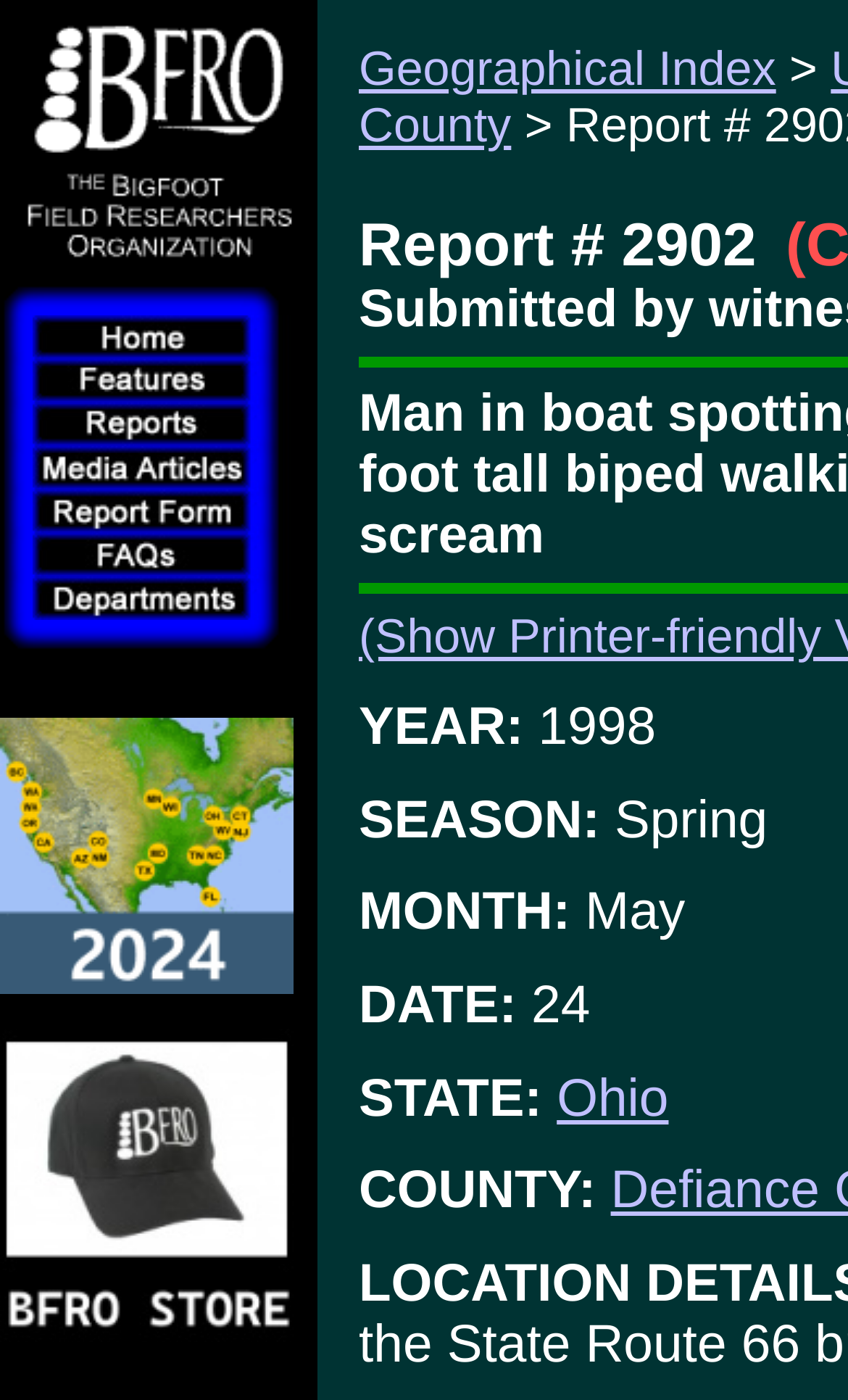How many links are there in the top navigation bar?
Look at the image and provide a detailed response to the question.

The top navigation bar is located at the top of the webpage, below the logo. It contains three links: 'Geographical Index', 'BFRO STORE', and another link with no text.